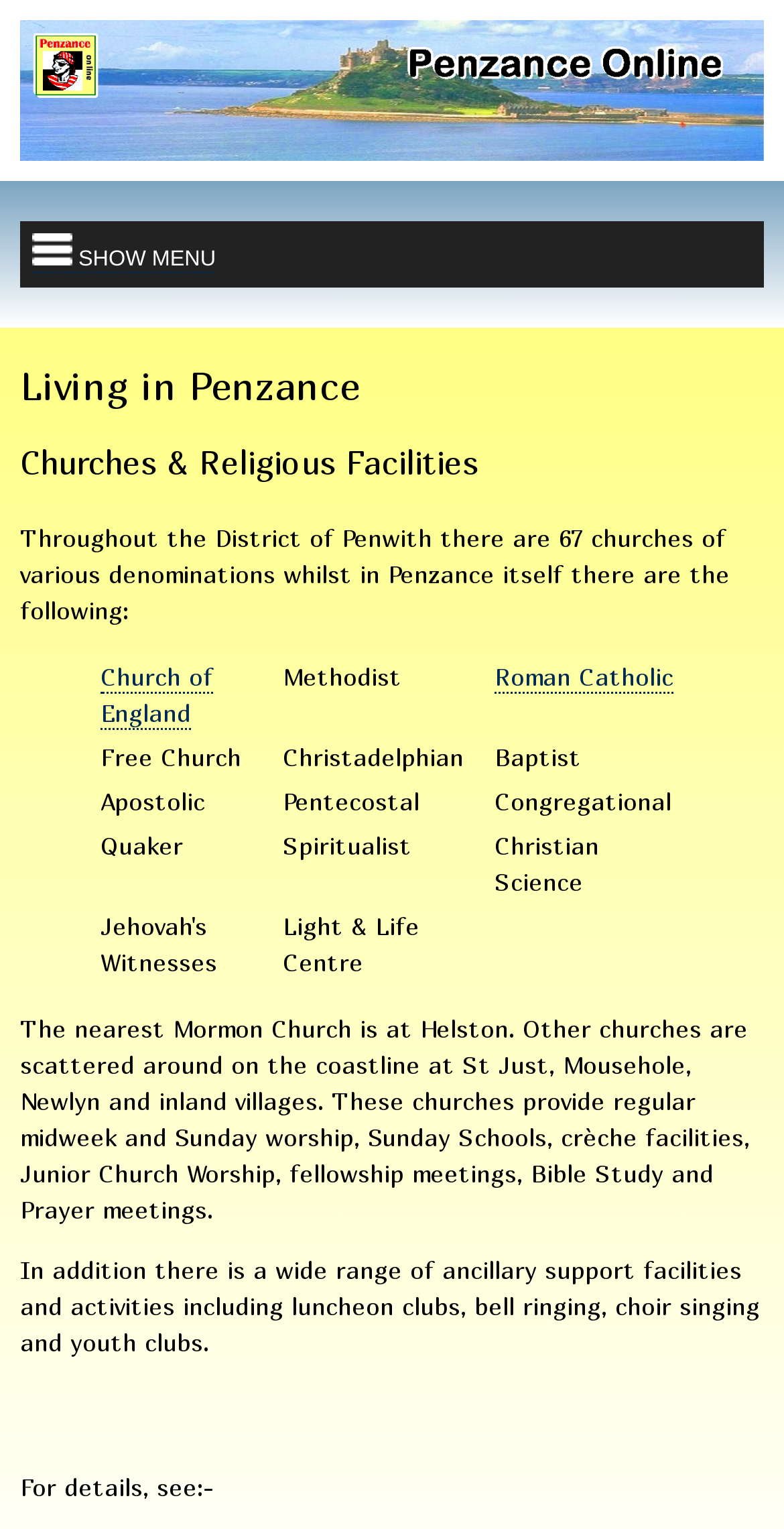What is the purpose of the webpage?
Please provide a single word or phrase as your answer based on the image.

To provide information